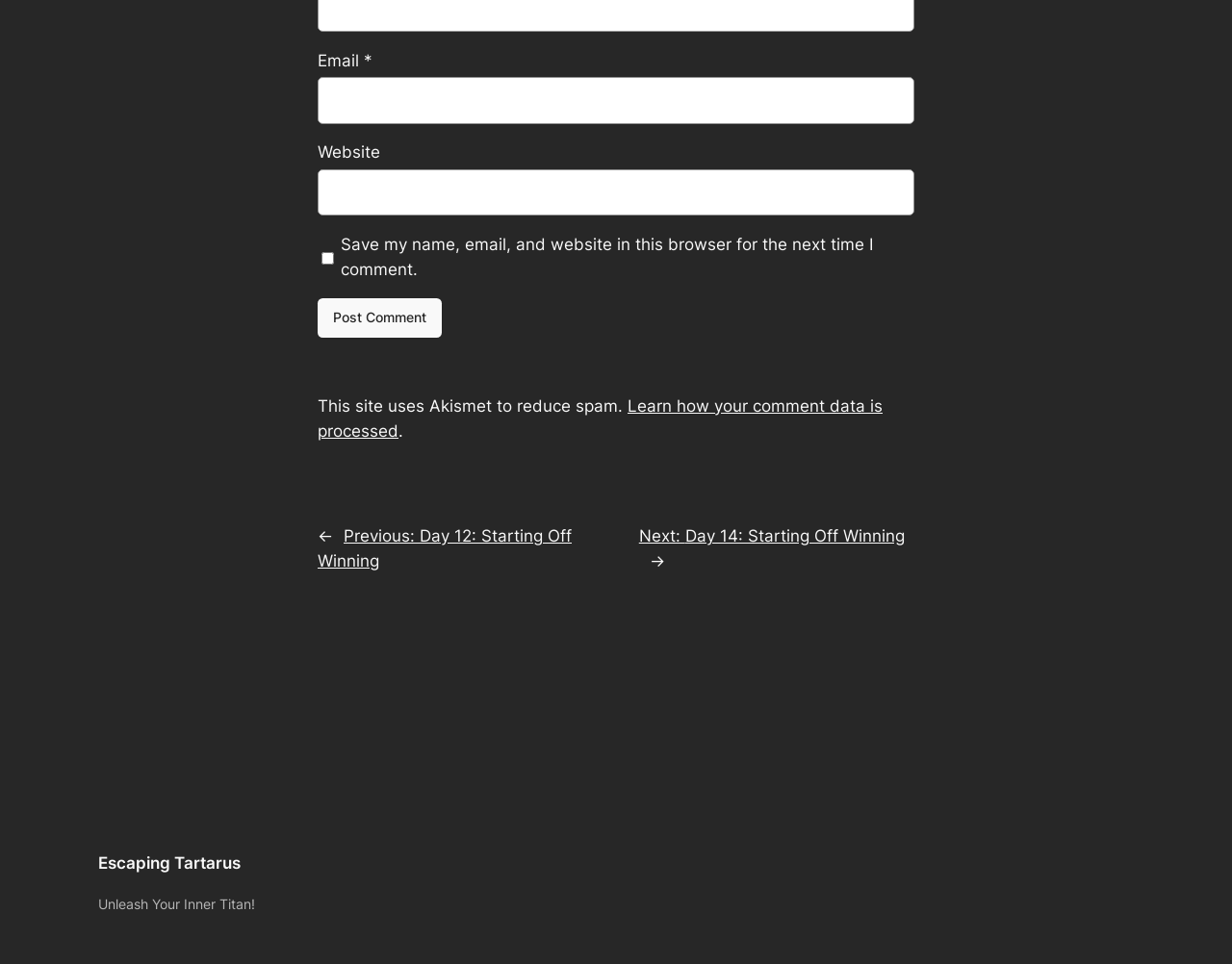Determine the bounding box coordinates of the region to click in order to accomplish the following instruction: "Check the save comment data checkbox". Provide the coordinates as four float numbers between 0 and 1, specifically [left, top, right, bottom].

[0.261, 0.246, 0.271, 0.289]